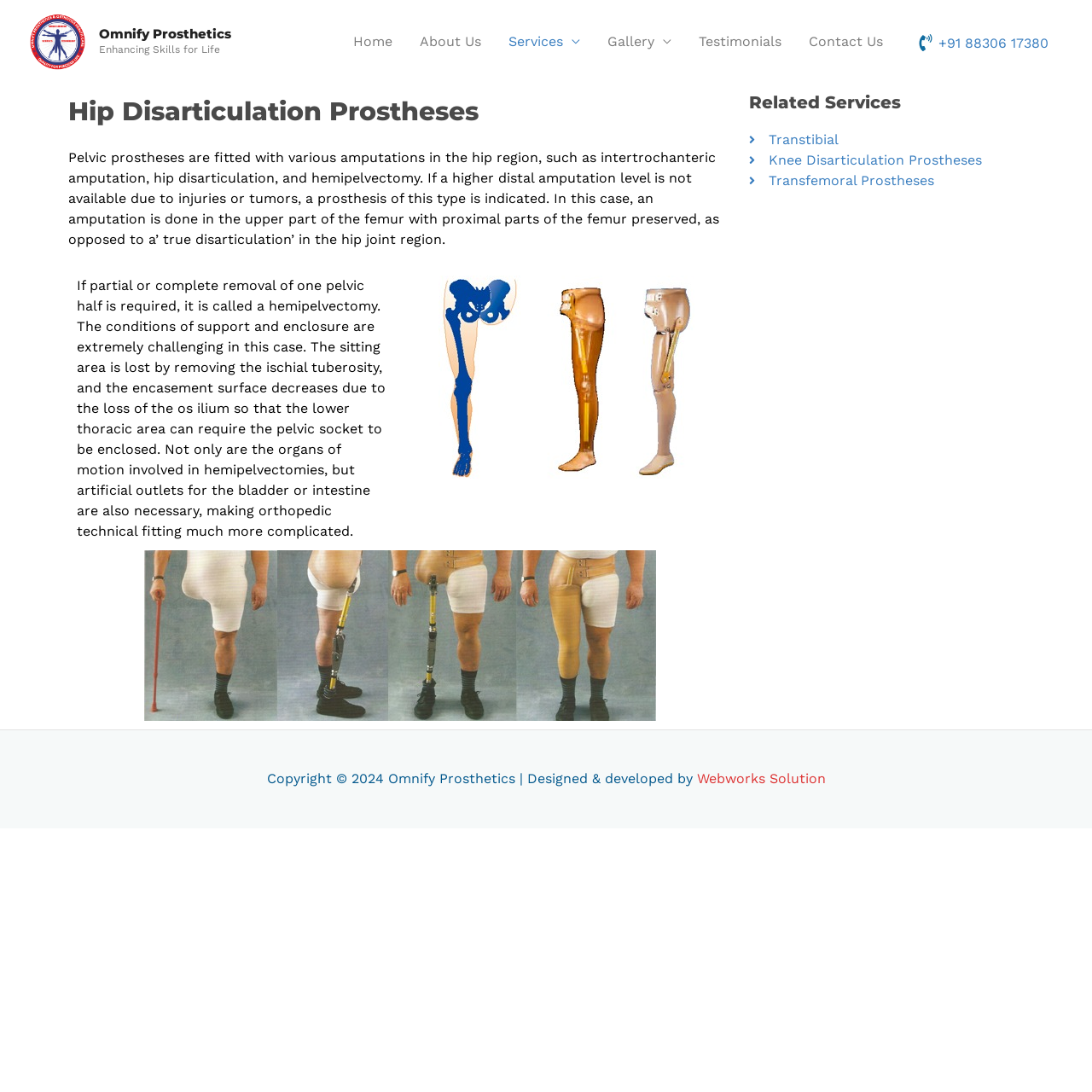Give a one-word or short phrase answer to this question: 
What are the related services mentioned on this webpage?

Transtibial, Knee Disarticulation Prostheses, Transfemoral Prostheses